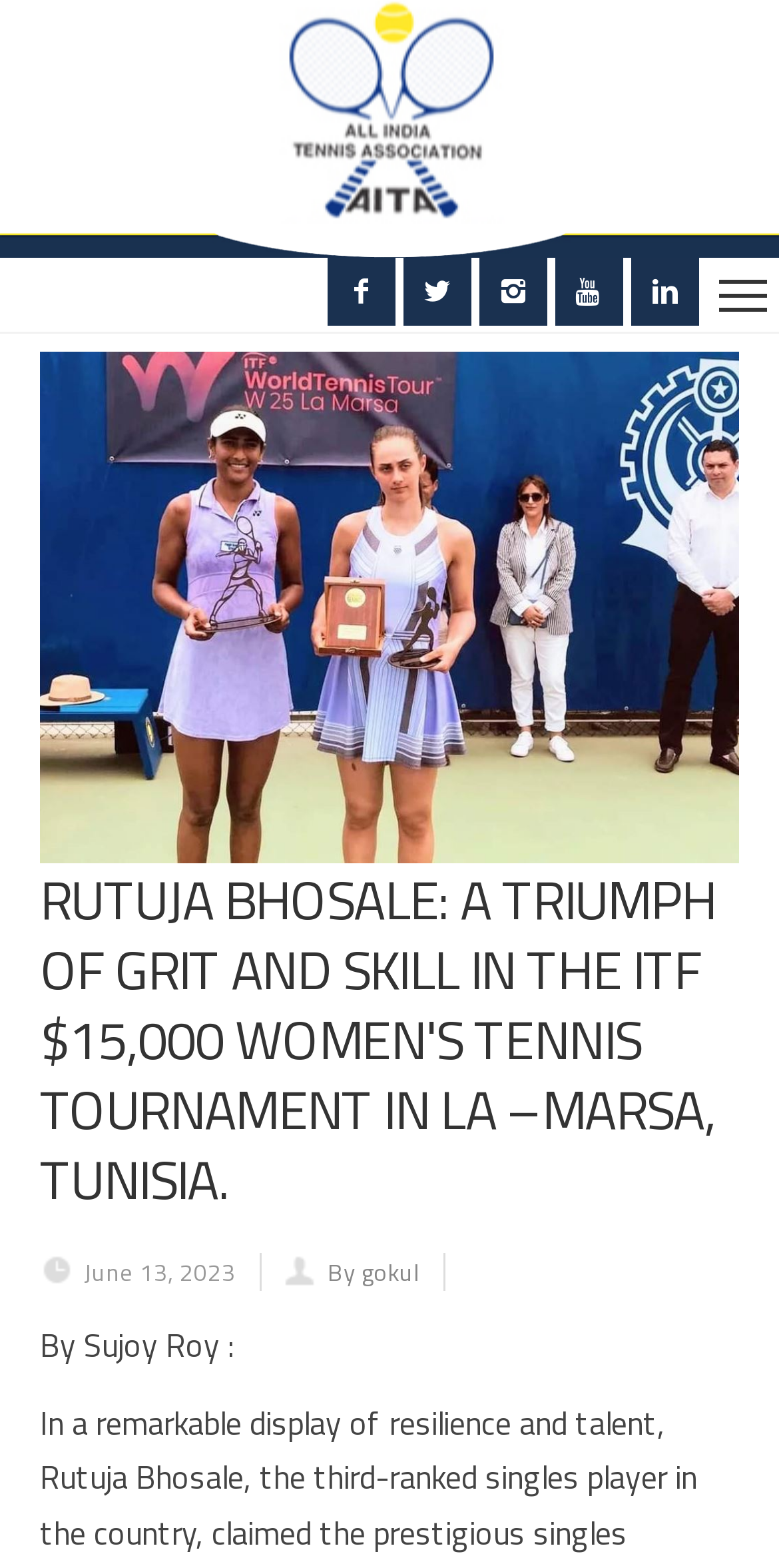Utilize the details in the image to give a detailed response to the question: Who is the author of the article?

The author of the article is Sujoy Roy, which is mentioned at the bottom of the webpage.